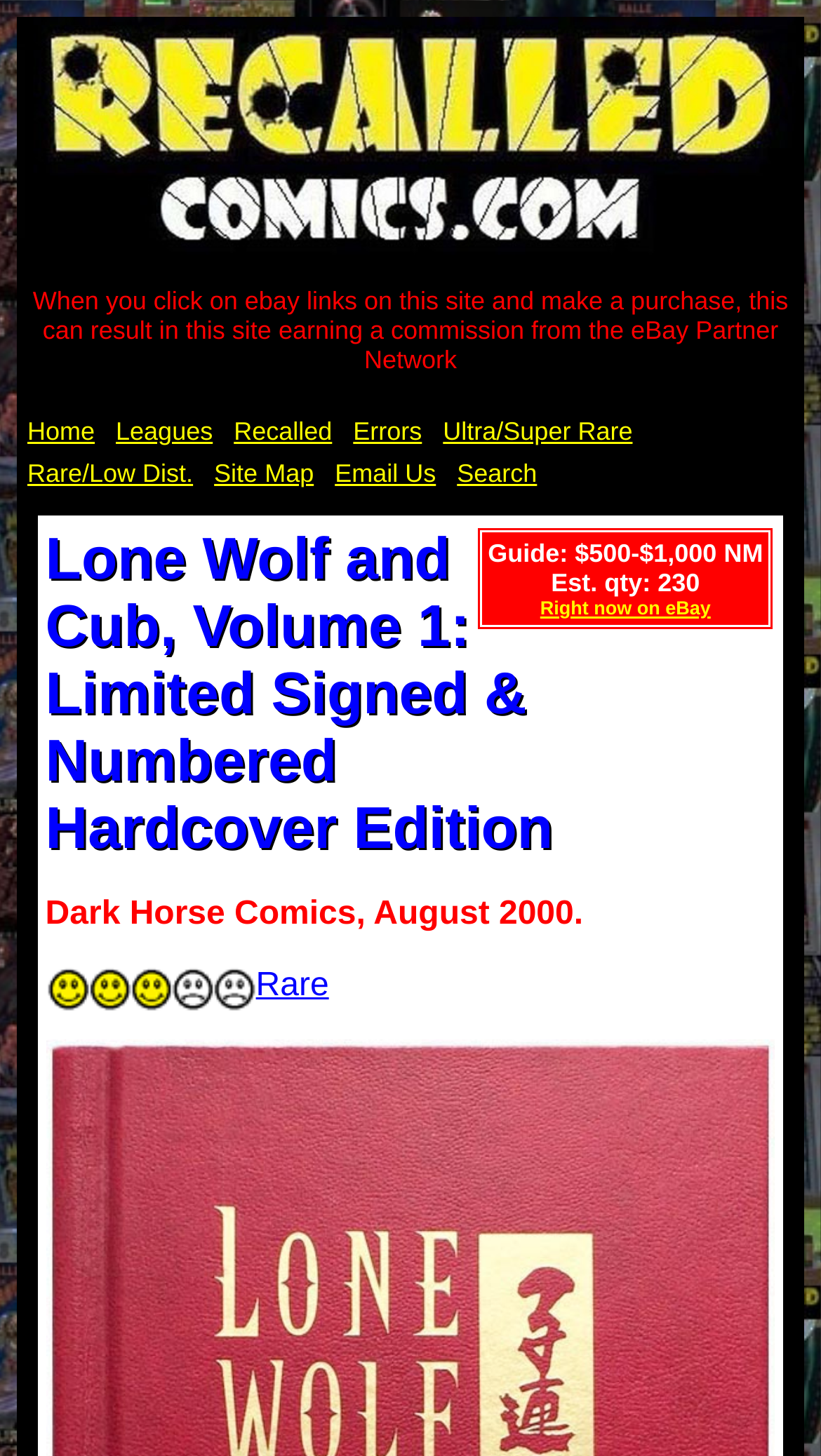Identify the bounding box of the UI element that matches this description: "aria-label="Share via link"".

None